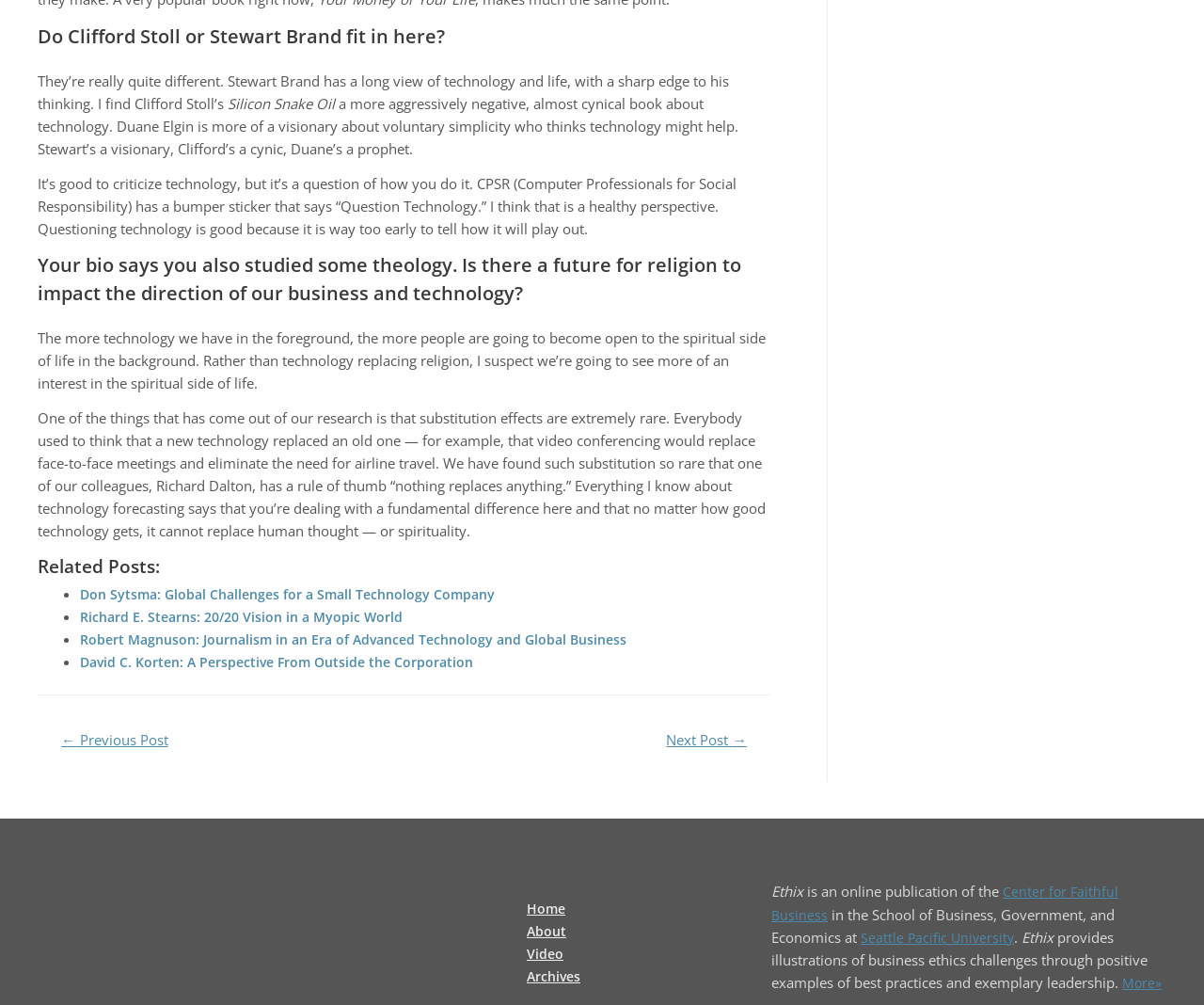How many related posts are there?
Please provide a single word or phrase as the answer based on the screenshot.

4